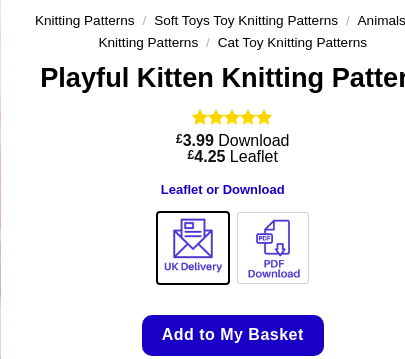What is the purpose of the 'Add to My Basket' button?
Ensure your answer is thorough and detailed.

The 'Add to My Basket' button is designed to enhance the shopping experience for users interested in knitting projects, allowing them to easily add the pattern to their basket for purchase.